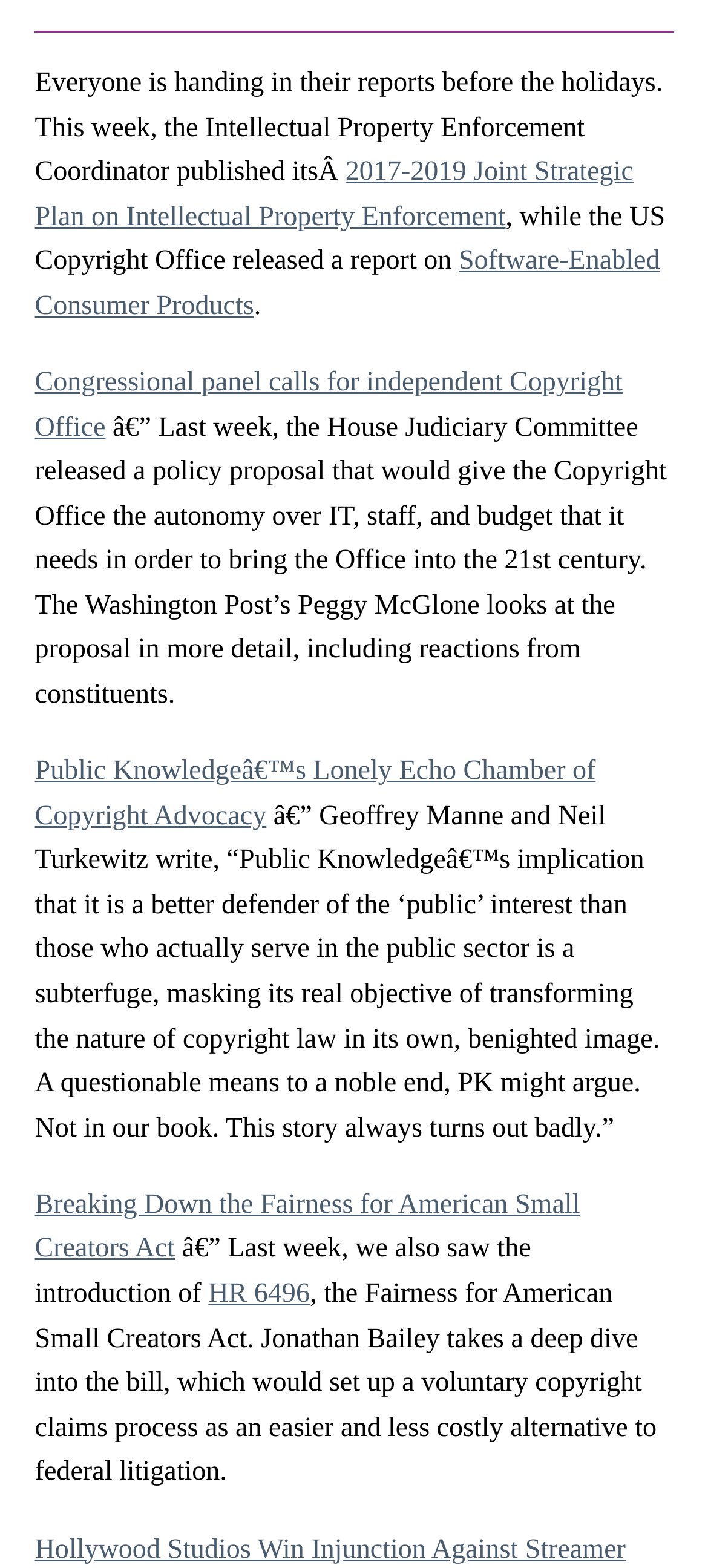Identify the bounding box for the described UI element. Provide the coordinates in (top-left x, top-left y, bottom-right x, bottom-right y) format with values ranging from 0 to 1: Software-Enabled Consumer Products

[0.049, 0.157, 0.932, 0.205]